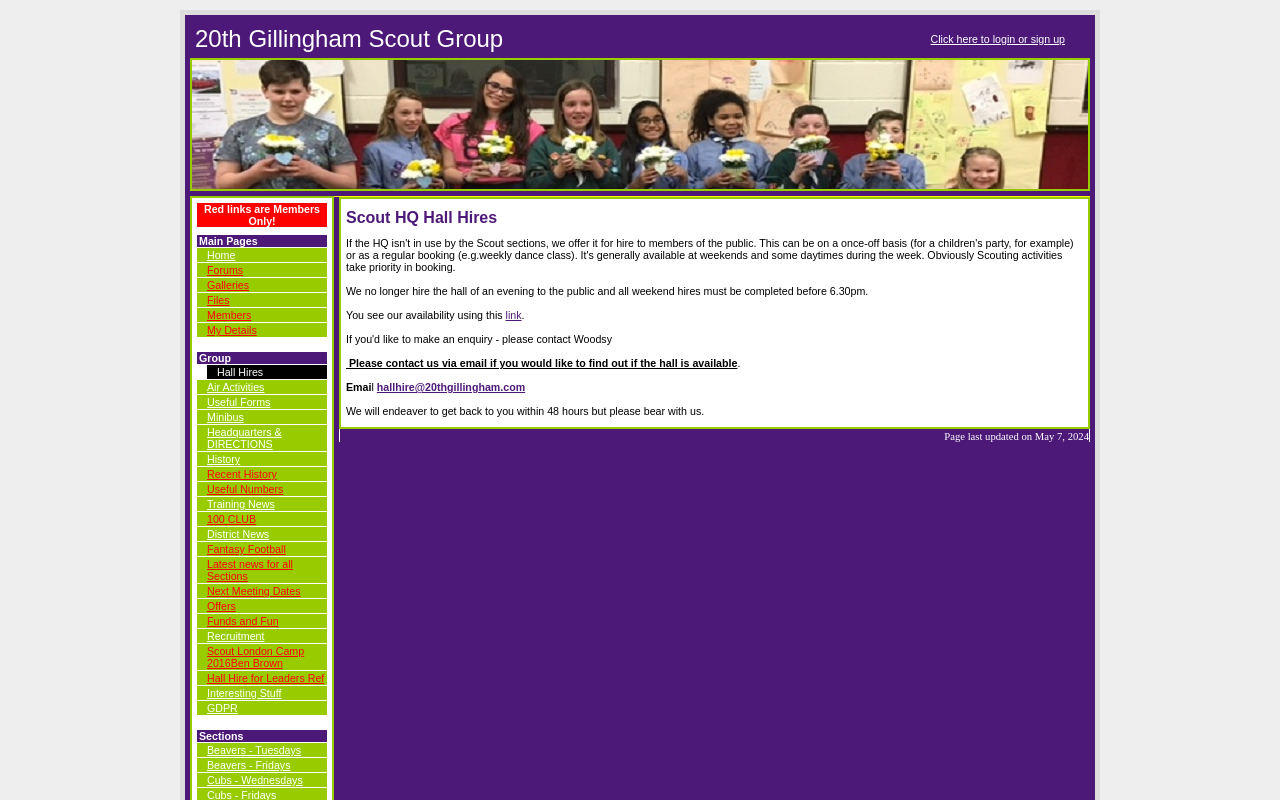Please determine the heading text of this webpage.

Scout HQ Hall Hires